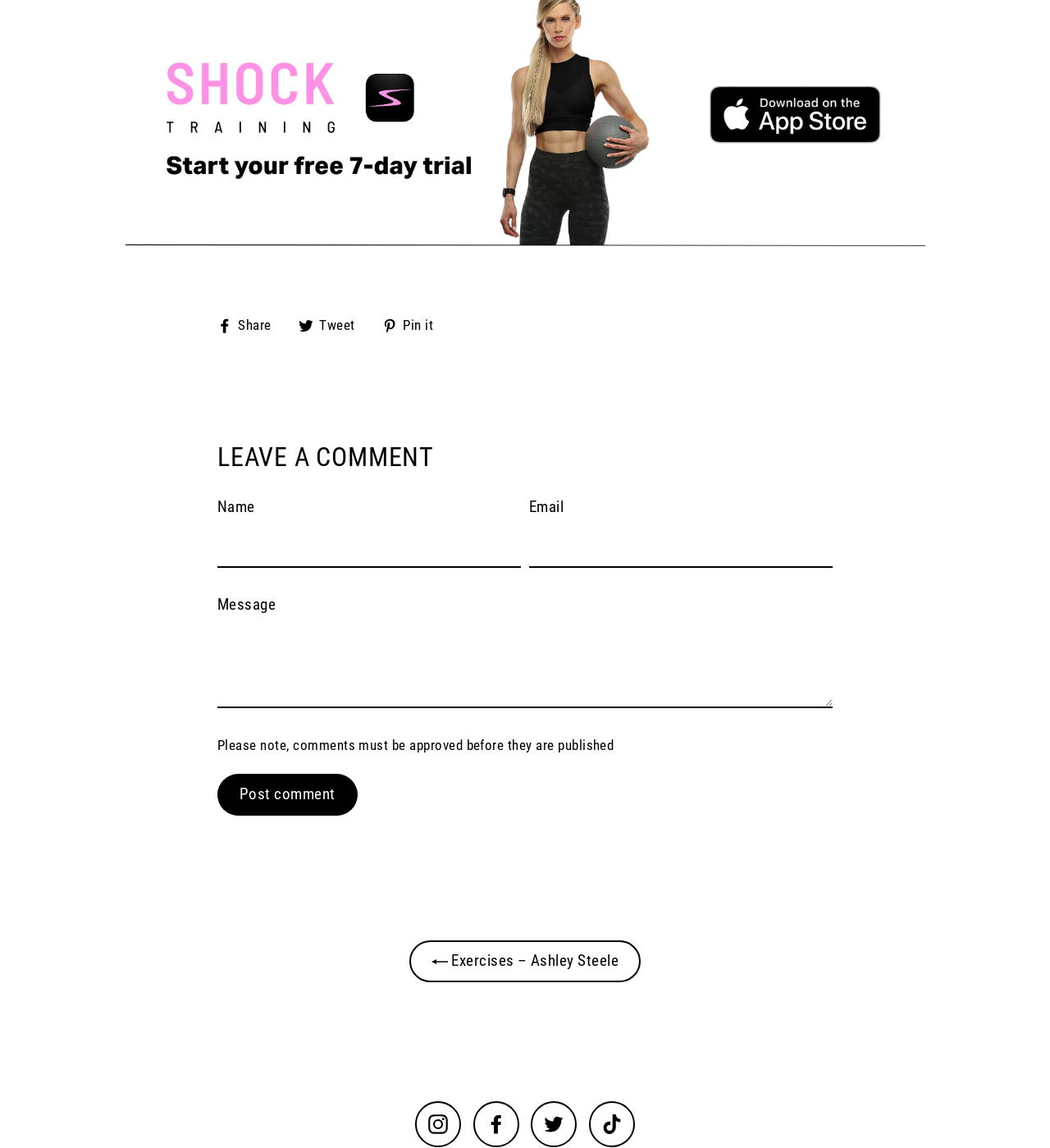Please find the bounding box for the following UI element description. Provide the coordinates in (top-left x, top-left y, bottom-right x, bottom-right y) format, with values between 0 and 1: Pin it Pin on Pinterest

[0.364, 0.273, 0.424, 0.293]